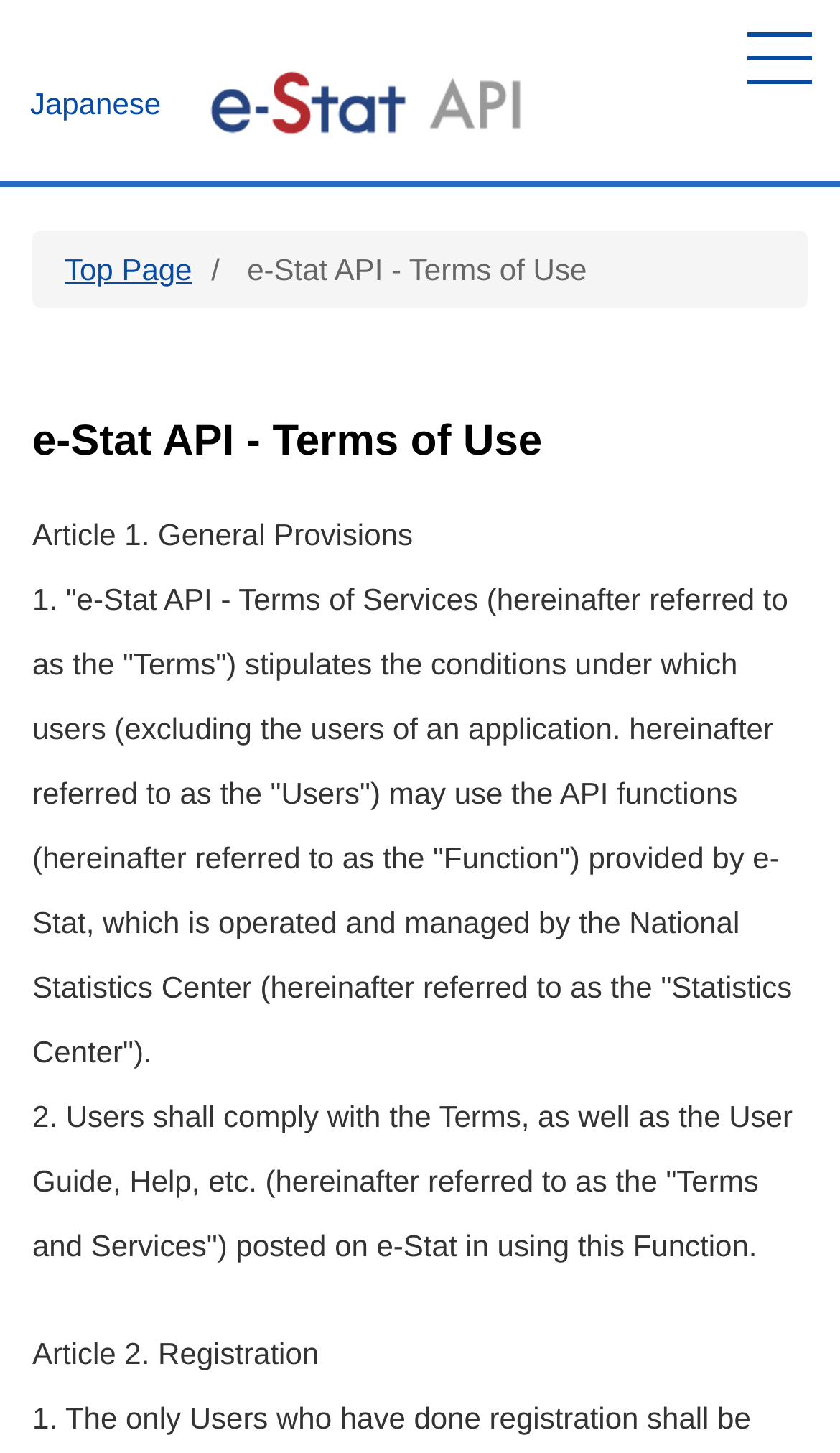Write an extensive caption that covers every aspect of the webpage.

The webpage is about the terms of use for the e-Stat API. At the top left, there is a link to skip to the main content. Below it, there is a large heading that reads "e-stat API" with an image of the logo next to it. To the right of the logo, there is a link to switch to Japanese. On the top right, there is a menu link.

Below the menu link, there is a heading that reads "Top Page / e-Stat API - Terms of Use", with a link to the top page below it. Next to it, there is another heading that reads "e-Stat API - Terms of Use", which is the main title of the page.

Under the main title, there are several sections of text that outline the terms of use. The first section is titled "Article 1. General Provisions" and describes the conditions under which users may use the API functions. The text is divided into three paragraphs, with the first paragraph explaining the purpose of the terms, the second paragraph stating that users must comply with the terms and services, and the third paragraph starting a new article titled "Article 2. Registration".